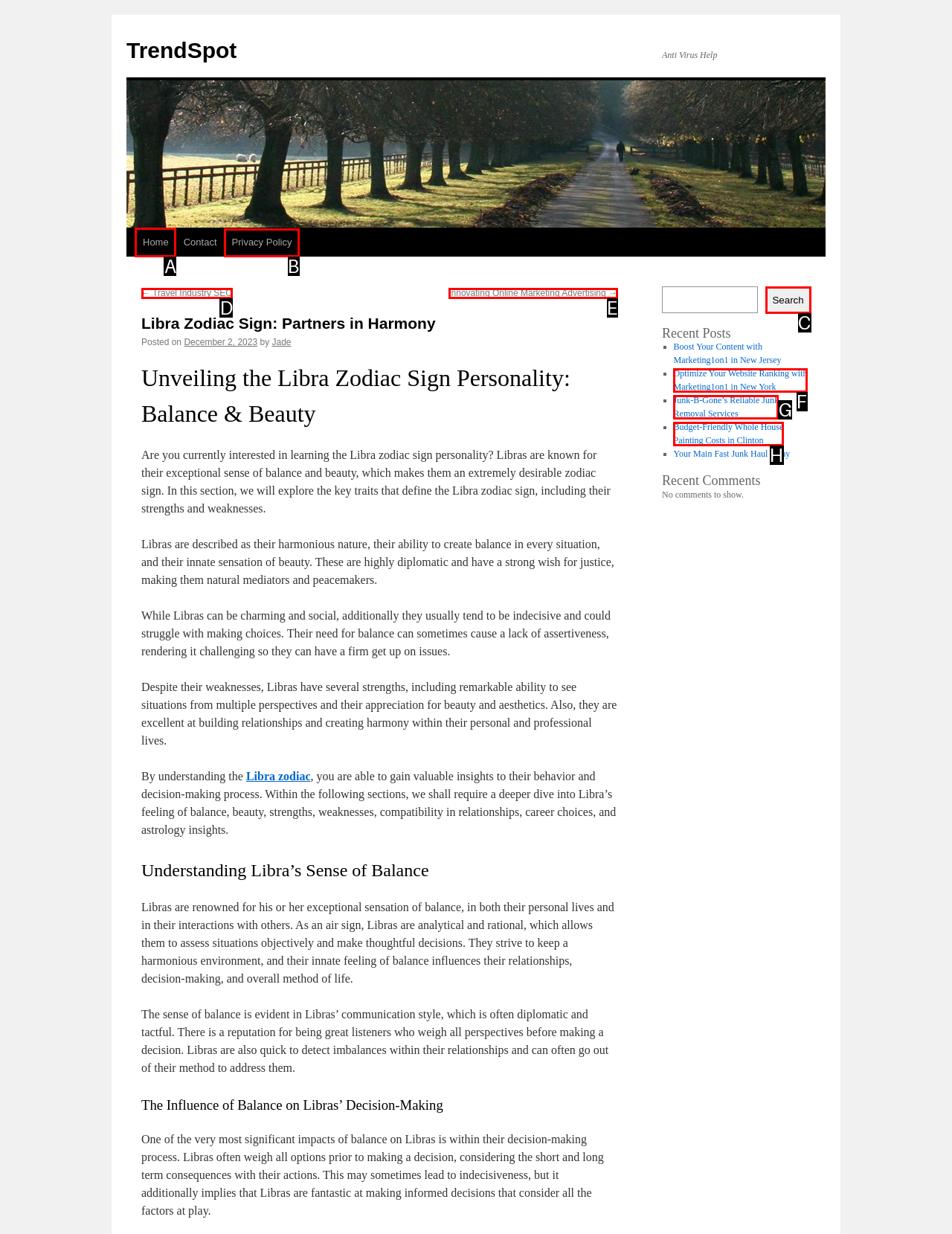Tell me the letter of the UI element to click in order to accomplish the following task: Click on the 'Home' link
Answer with the letter of the chosen option from the given choices directly.

A